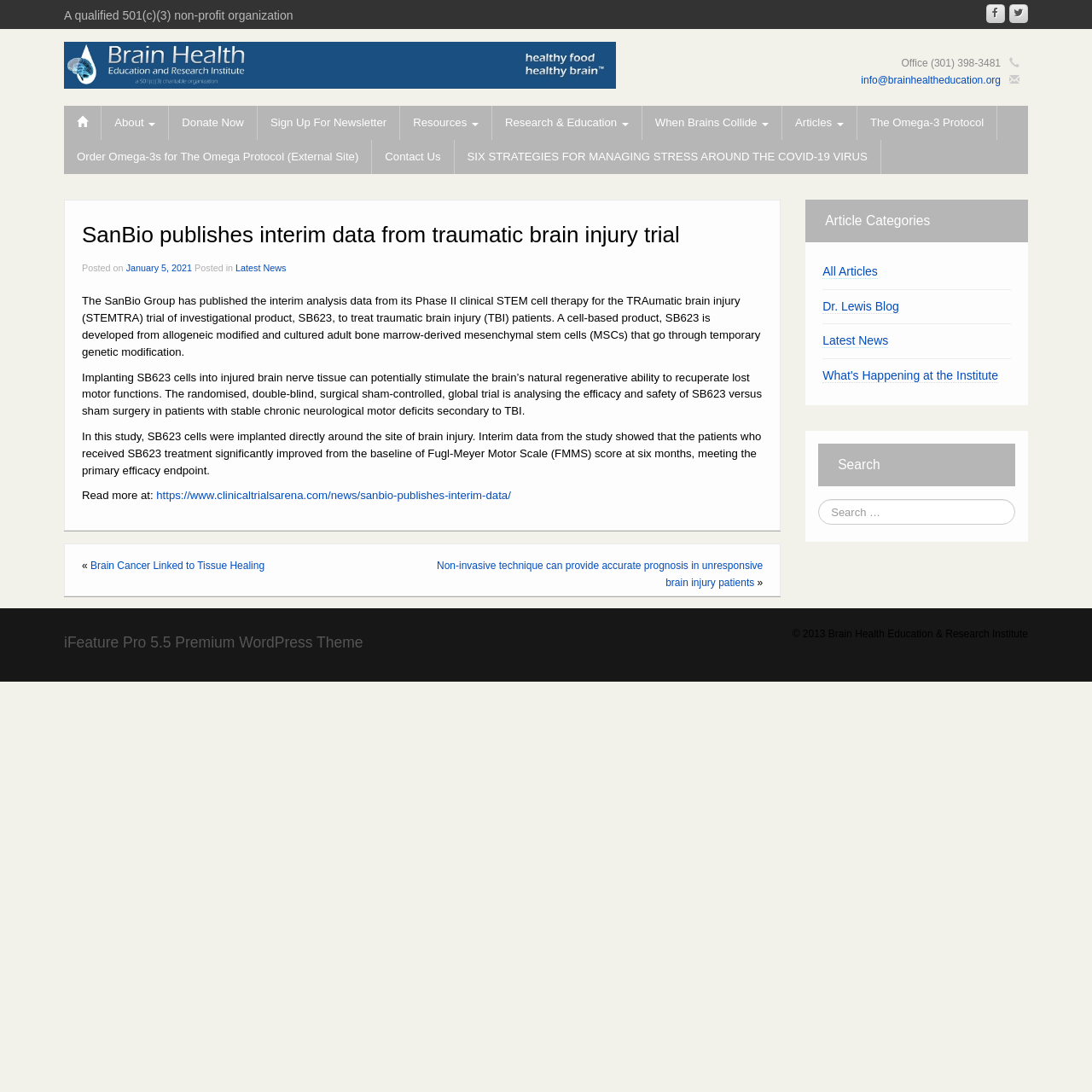Locate the bounding box coordinates of the clickable element to fulfill the following instruction: "View About page". Provide the coordinates as four float numbers between 0 and 1 in the format [left, top, right, bottom].

[0.093, 0.097, 0.154, 0.128]